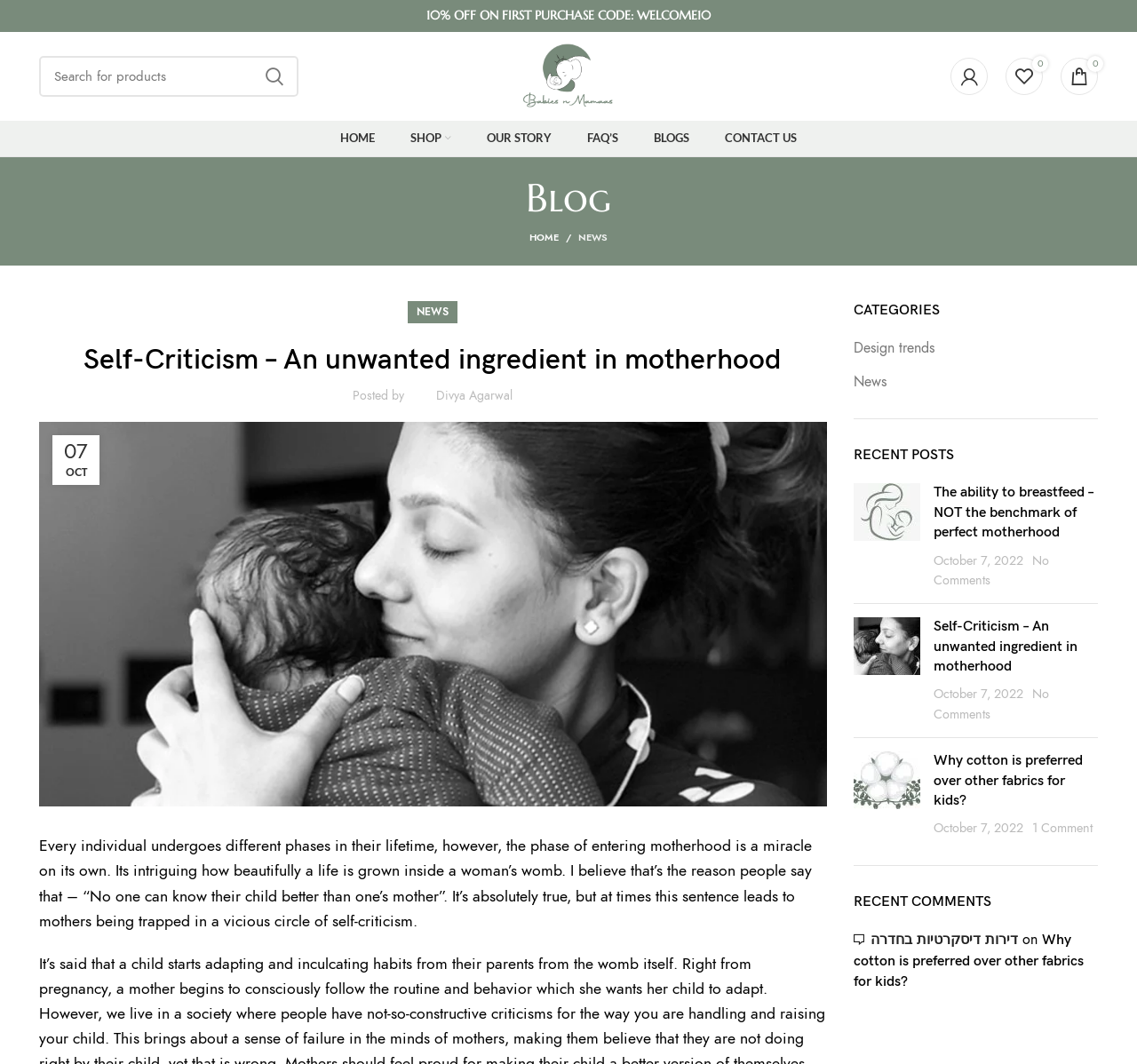Please find and generate the text of the main header of the webpage.

Self-Criticism – An unwanted ingredient in motherhood